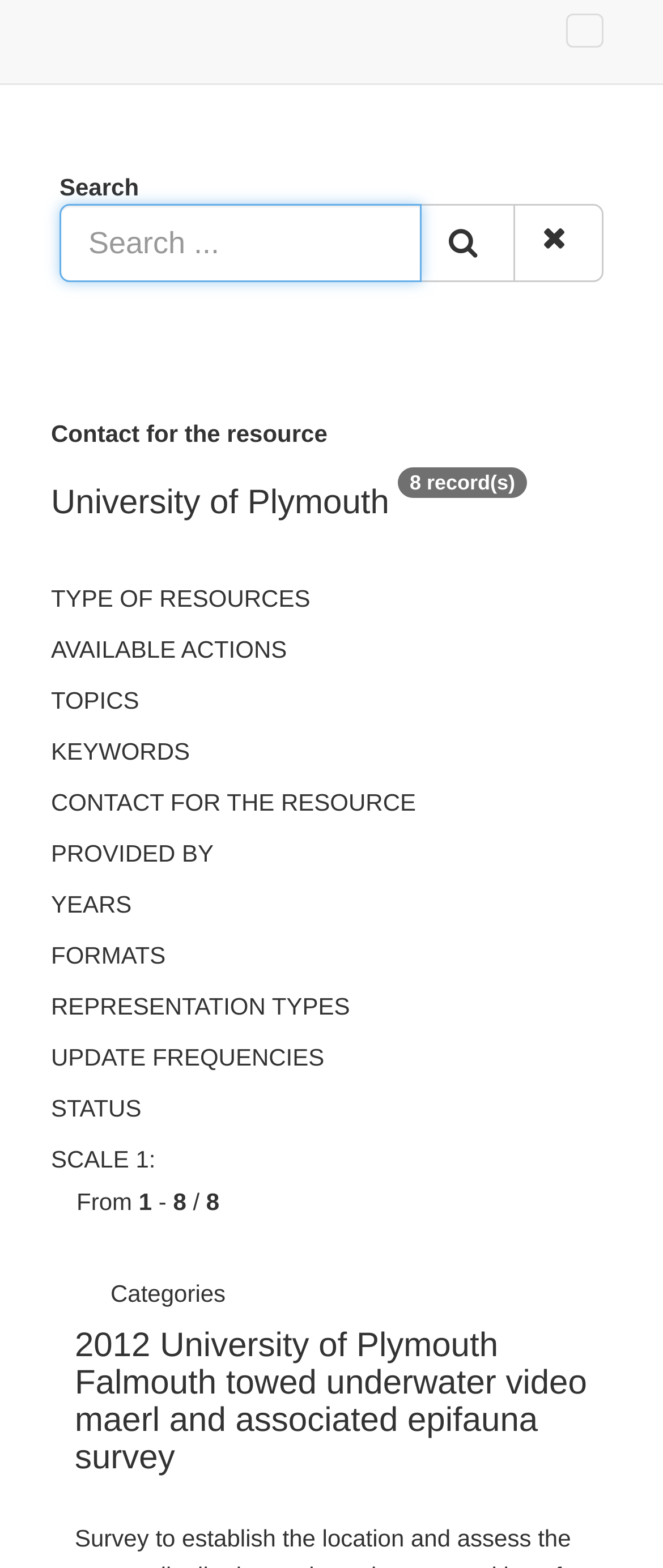Find the bounding box coordinates corresponding to the UI element with the description: "title="Reset"". The coordinates should be formatted as [left, top, right, bottom], with values as floats between 0 and 1.

[0.774, 0.13, 0.91, 0.18]